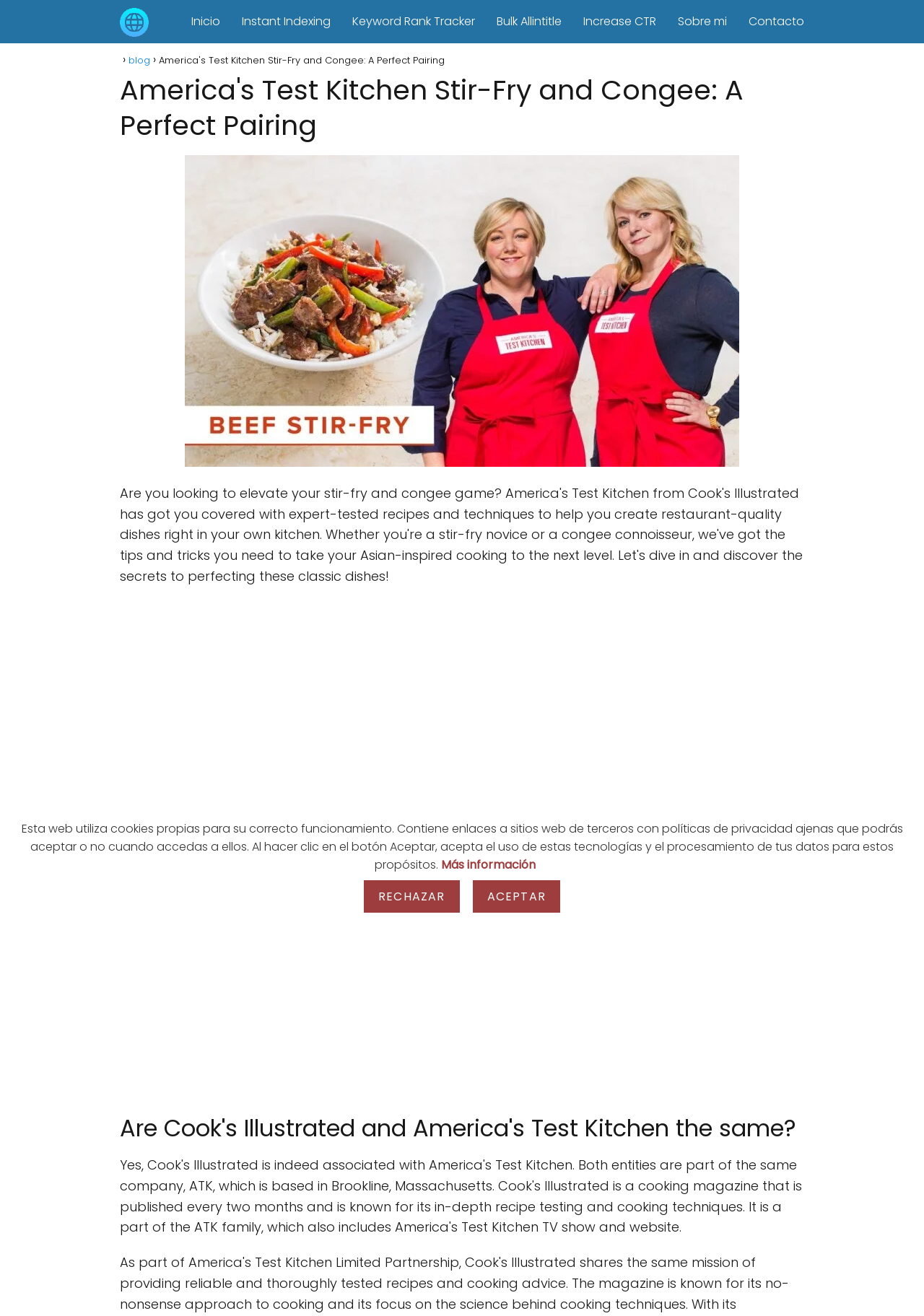Look at the image and answer the question in detail:
What is the second heading on the webpage about?

The second heading on the webpage has the text 'Are Cook's Illustrated and America's Test Kitchen the same?', which suggests that it is discussing the relationship between these two entities.